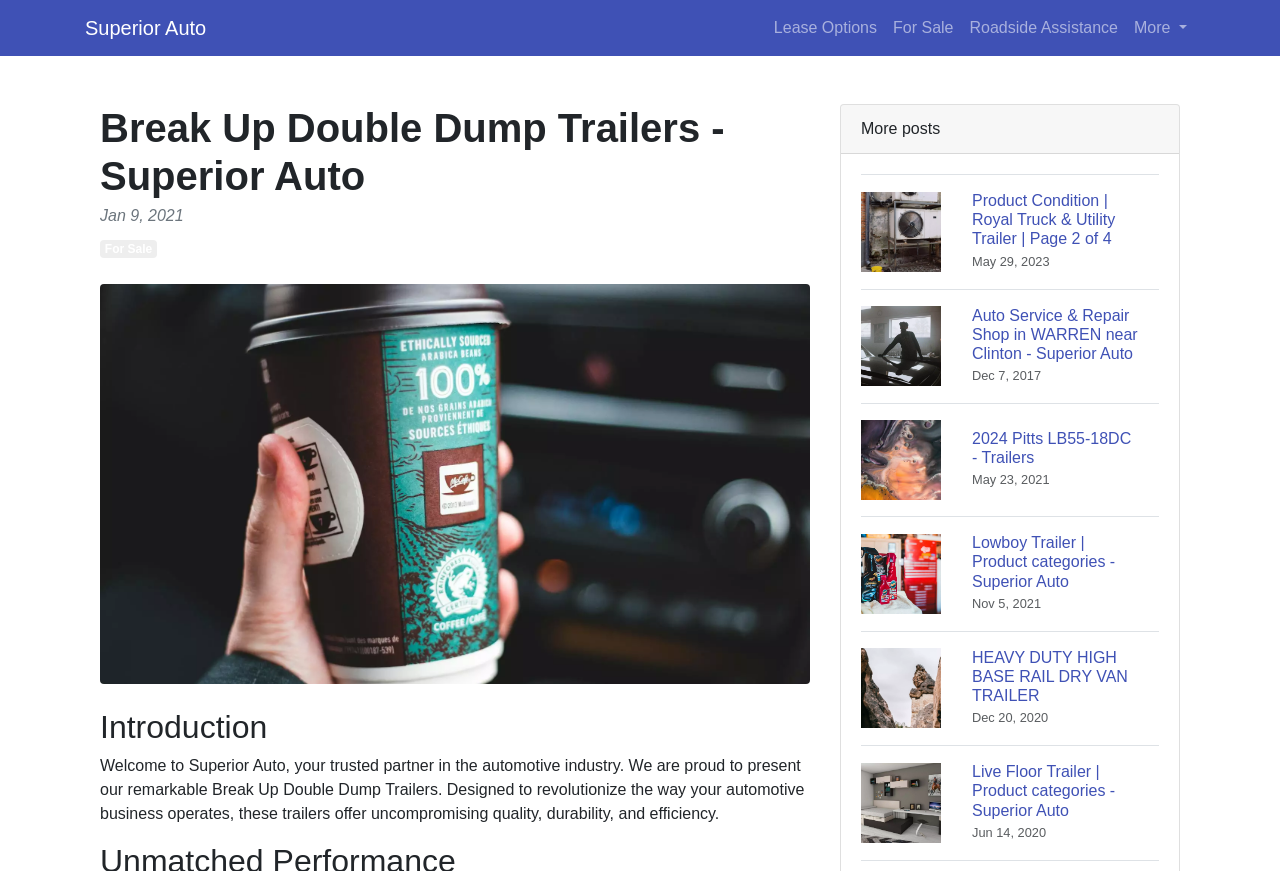What is the purpose of the Break Up Double Dump Trailers?
Carefully analyze the image and provide a thorough answer to the question.

I inferred the purpose of the Break Up Double Dump Trailers by reading the introduction section, which mentions that they are designed to revolutionize the way automotive businesses operate.